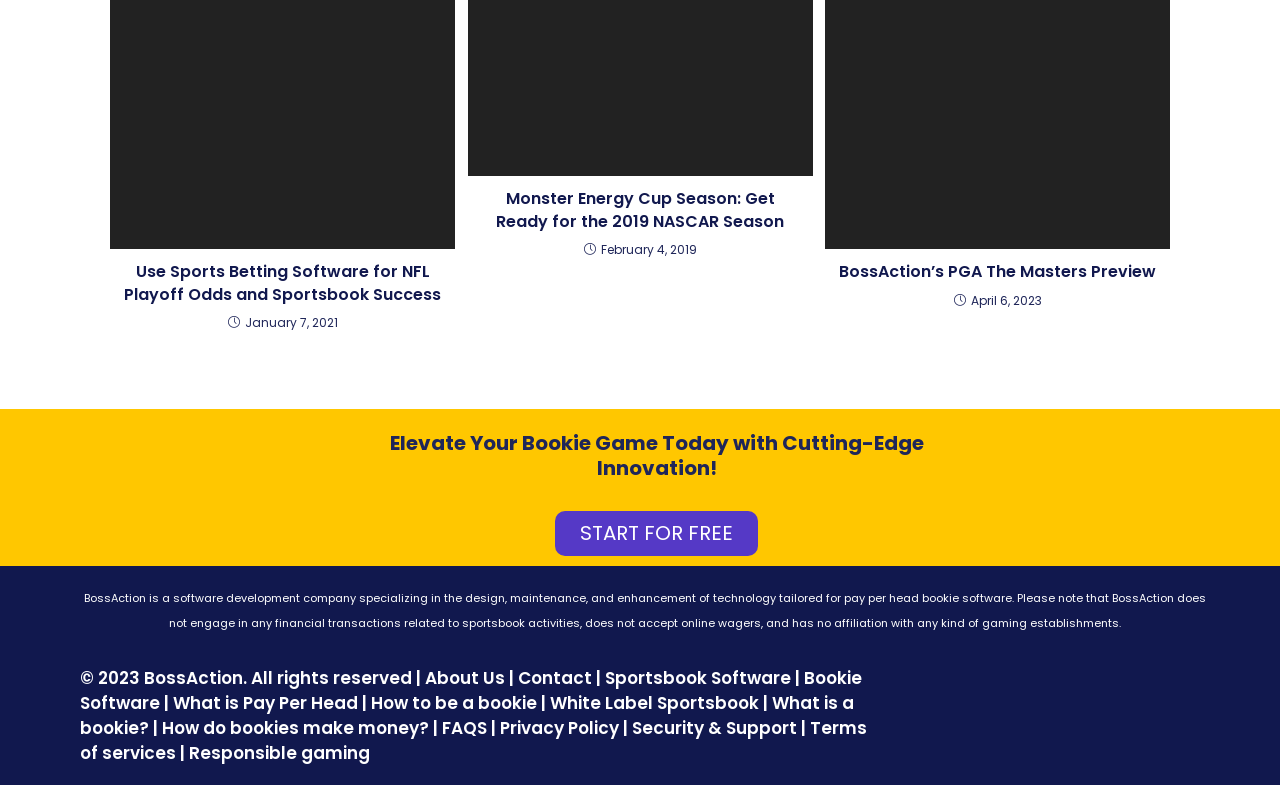Please specify the bounding box coordinates for the clickable region that will help you carry out the instruction: "Visit the 'About Us' page".

[0.332, 0.848, 0.395, 0.879]